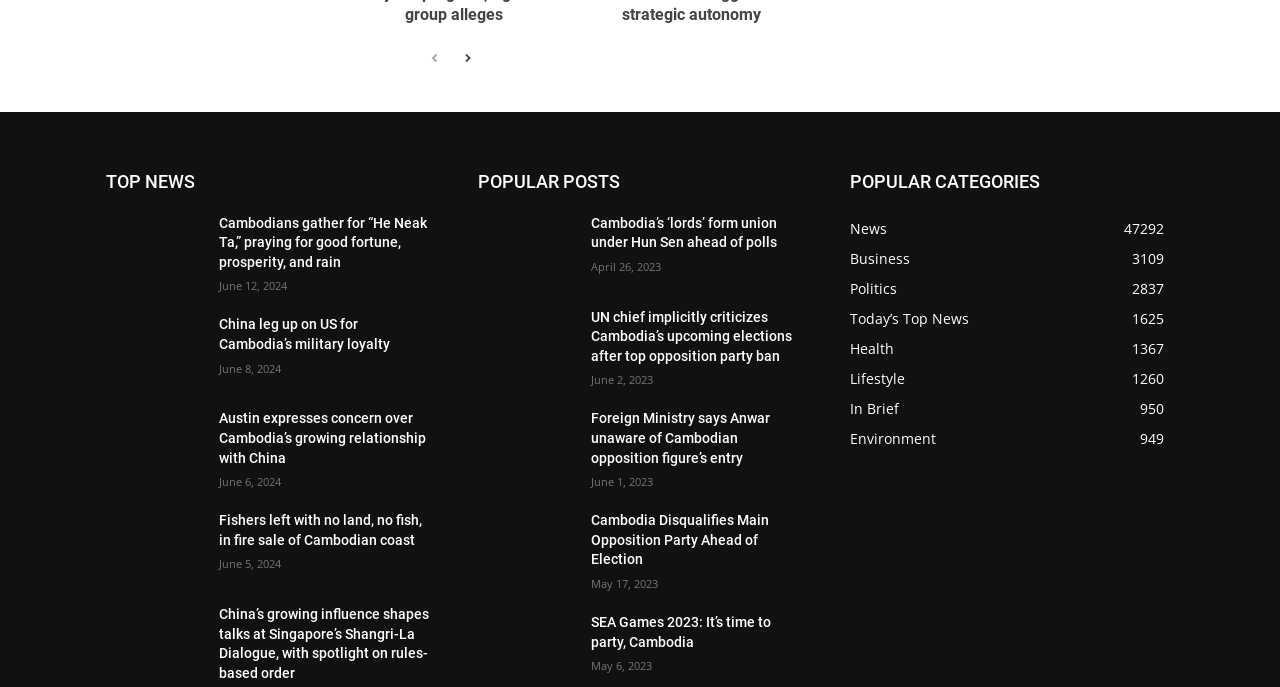Determine the bounding box coordinates for the HTML element mentioned in the following description: "Today’s Top News1625". The coordinates should be a list of four floats ranging from 0 to 1, represented as [left, top, right, bottom].

[0.664, 0.449, 0.757, 0.477]